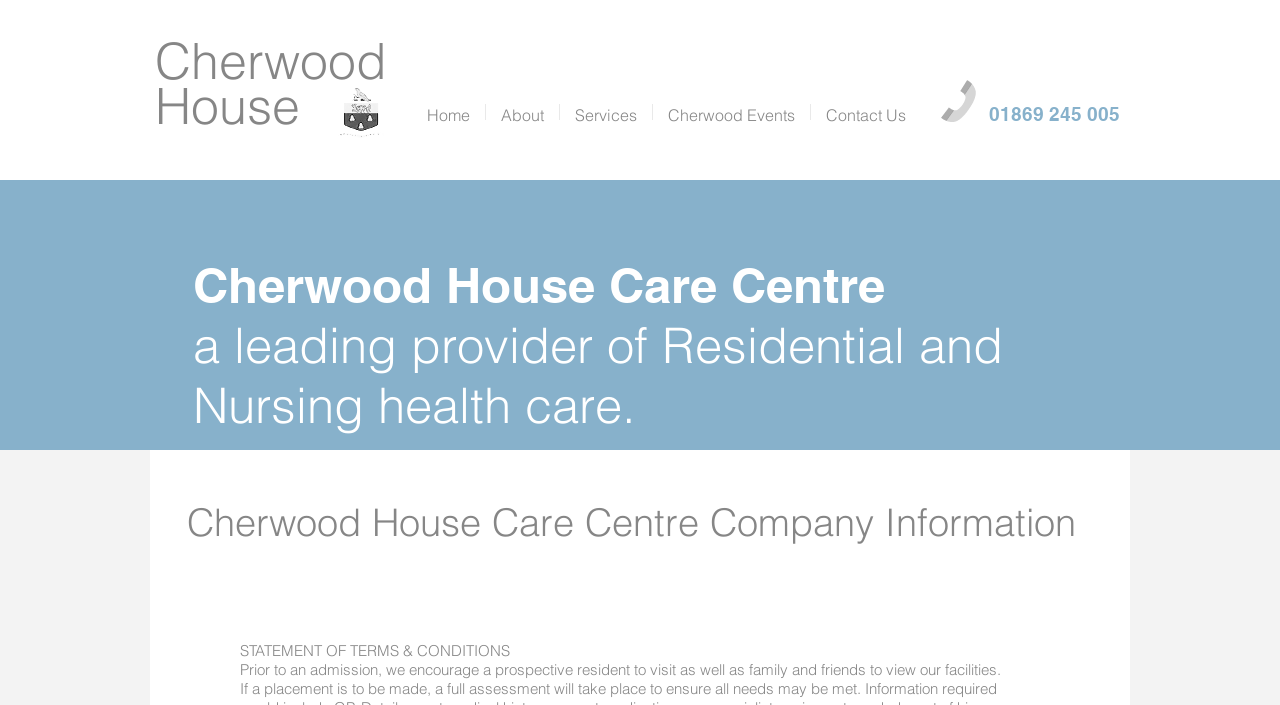What is the purpose of the webpage?
Please ensure your answer to the question is detailed and covers all necessary aspects.

I found the purpose of the webpage by looking at the static text element at the bottom of the webpage, which says 'STATEMENT OF TERMS & CONDITIONS', indicating that the webpage is for stating the terms and conditions of Cherwood House Care Centre.